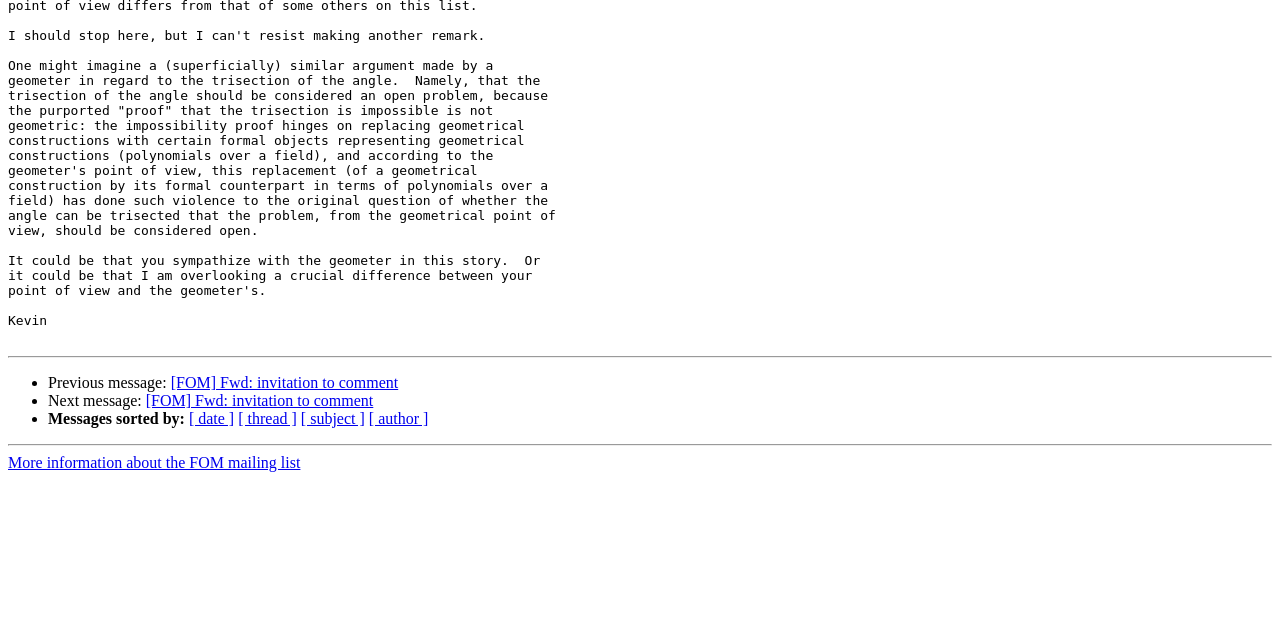Identify the bounding box of the UI component described as: "[FOM] Fwd: invitation to comment".

[0.133, 0.585, 0.311, 0.612]